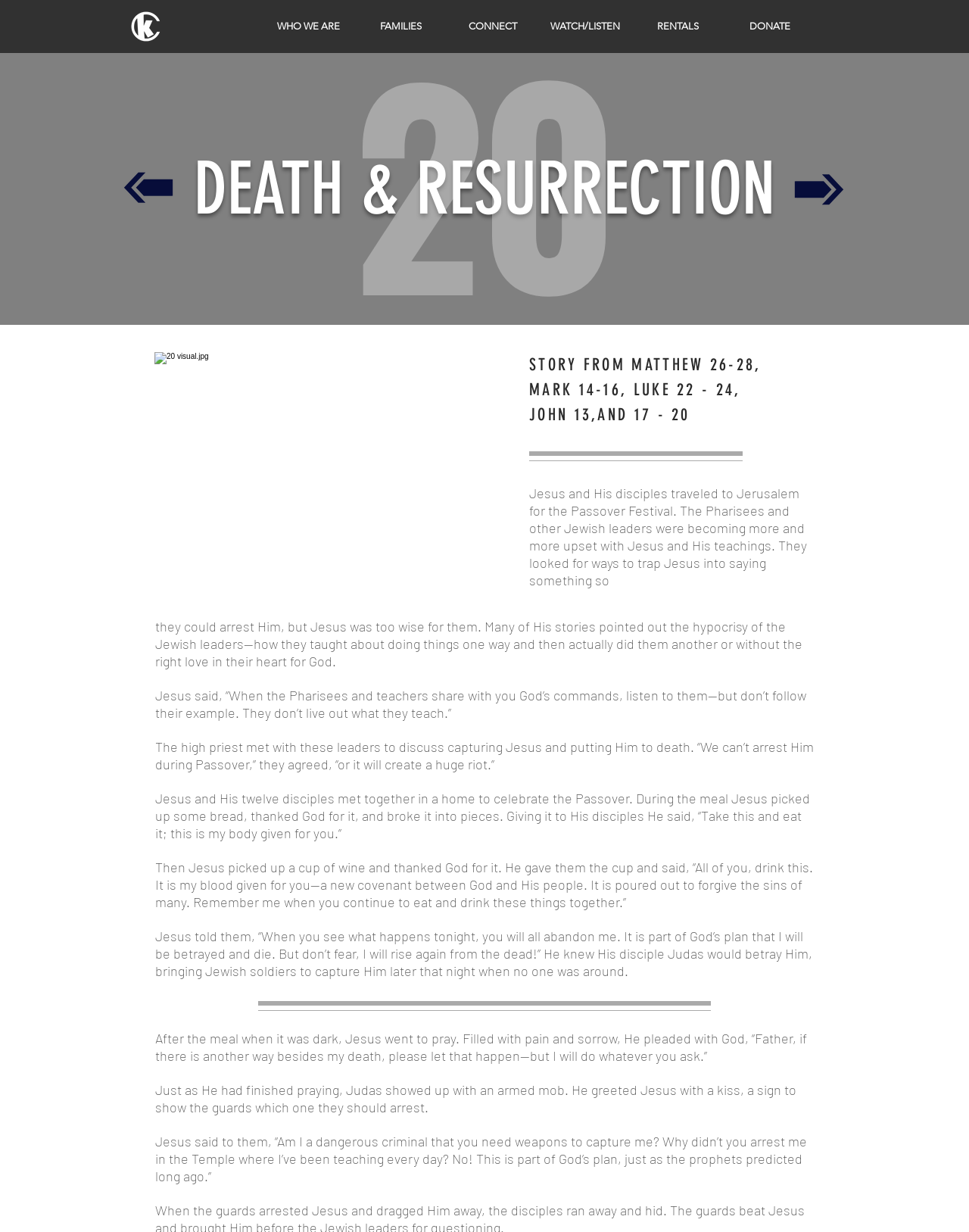Who betrayed Jesus?
Please use the image to deliver a detailed and complete answer.

According to the story on the webpage, Judas showed up with an armed mob and greeted Jesus with a kiss, which was a sign to show the guards which one they should arrest. This indicates that Judas betrayed Jesus.